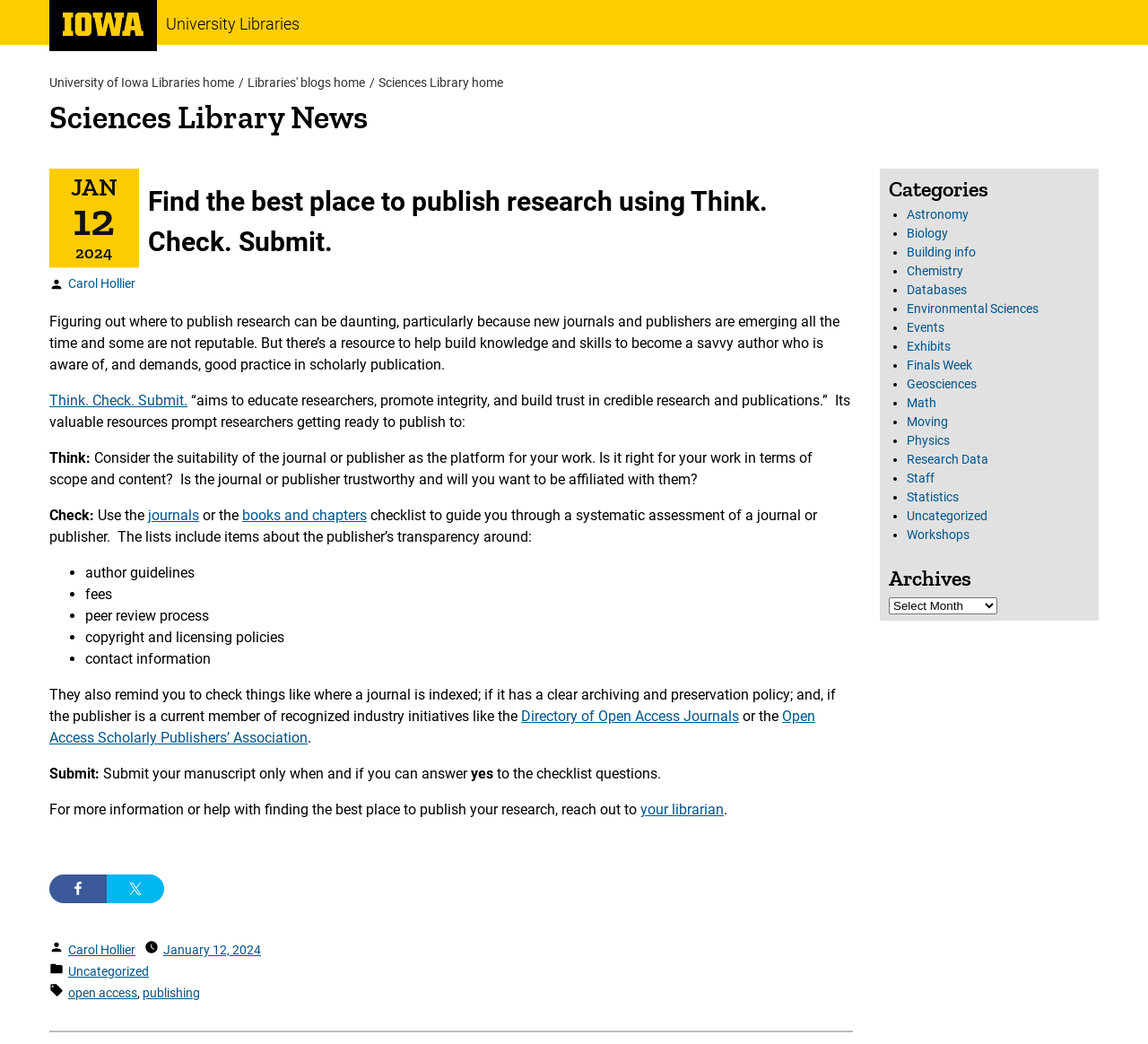Please provide the bounding box coordinate of the region that matches the element description: Building info. Coordinates should be in the format (top-left x, top-left y, bottom-right x, bottom-right y) and all values should be between 0 and 1.

[0.79, 0.235, 0.85, 0.248]